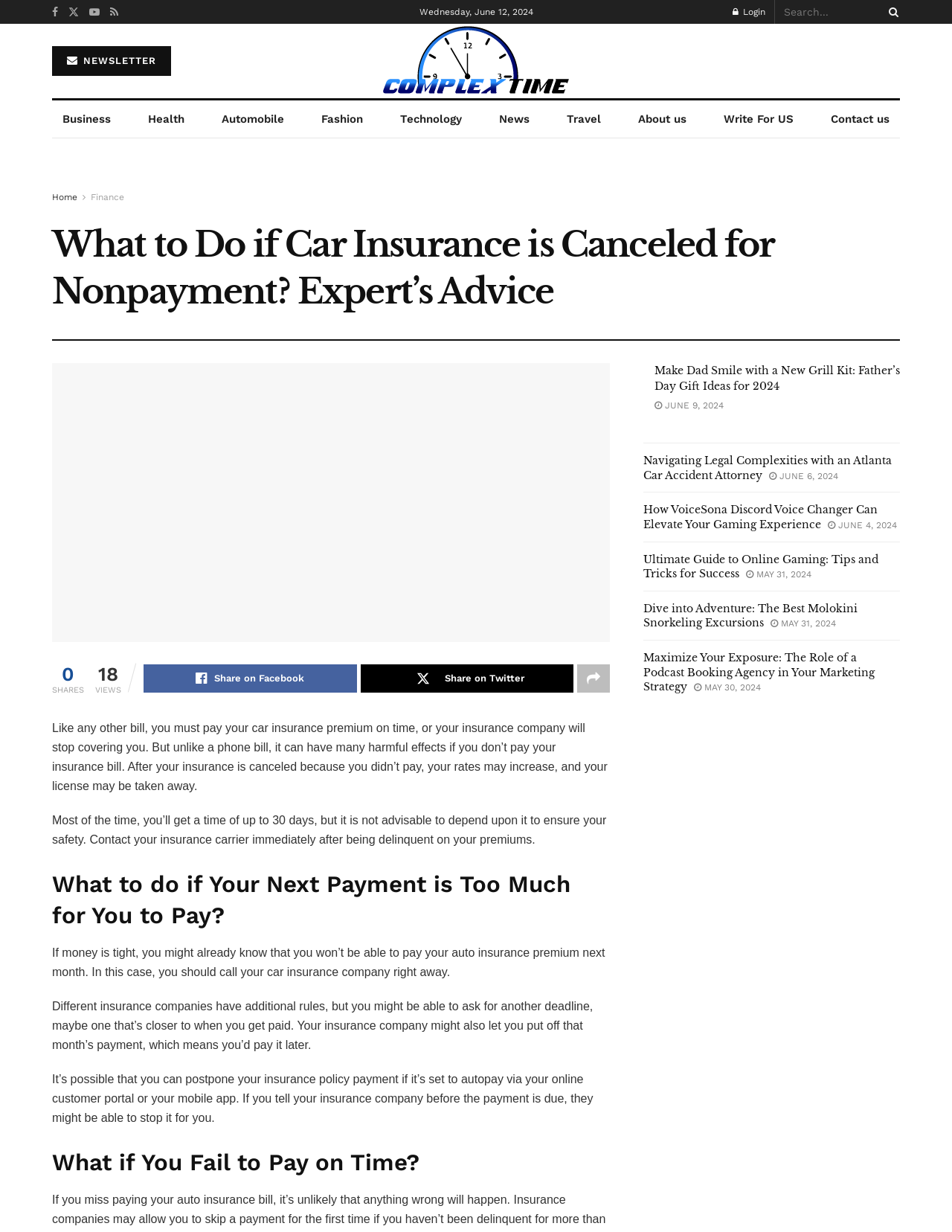Identify the bounding box coordinates of the region that should be clicked to execute the following instruction: "Search for something".

[0.824, 0.0, 0.945, 0.019]